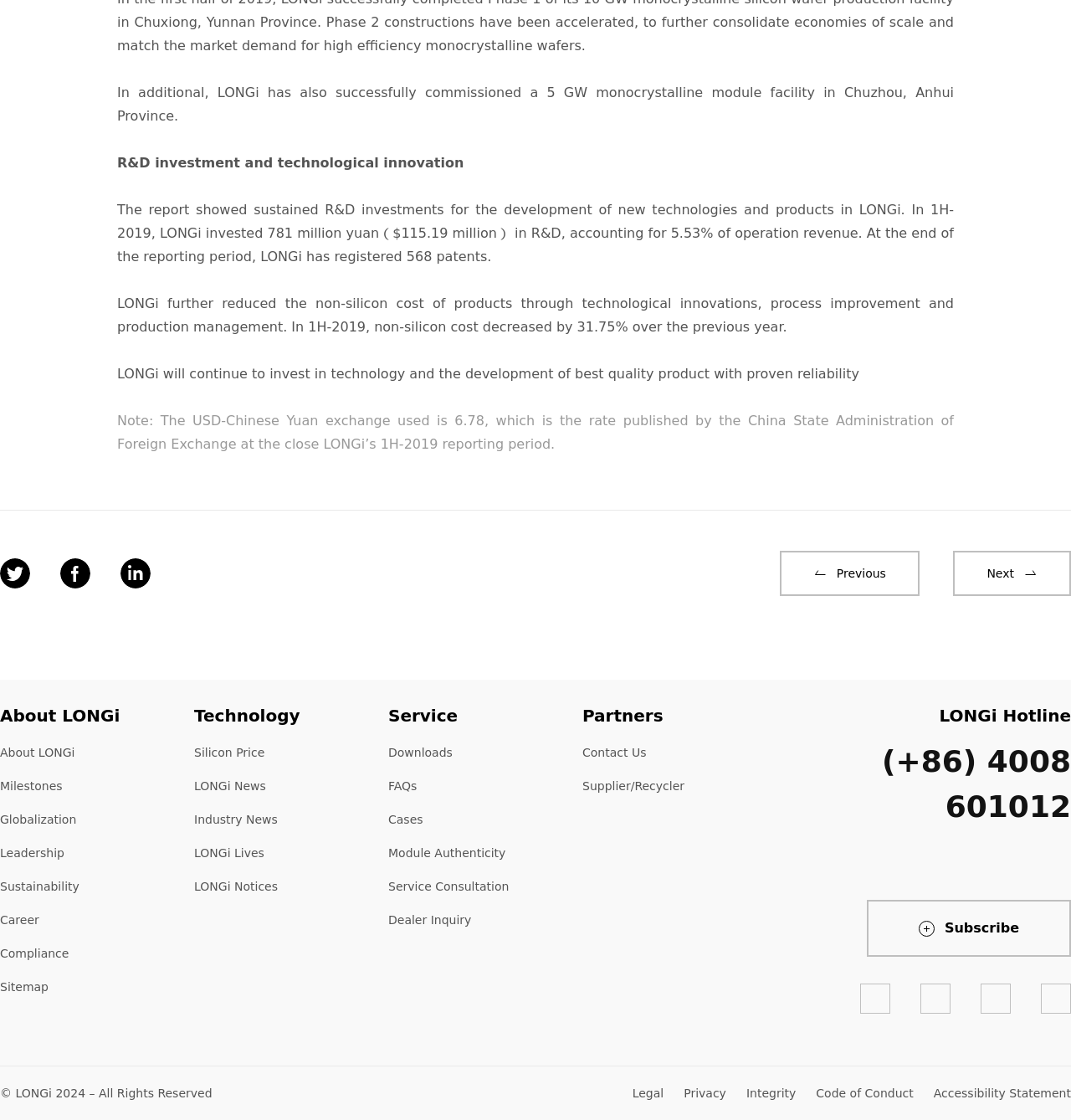Identify the bounding box for the UI element described as: "aria-label="youtube"". Ensure the coordinates are four float numbers between 0 and 1, formatted as [left, top, right, bottom].

[0.916, 0.878, 0.944, 0.905]